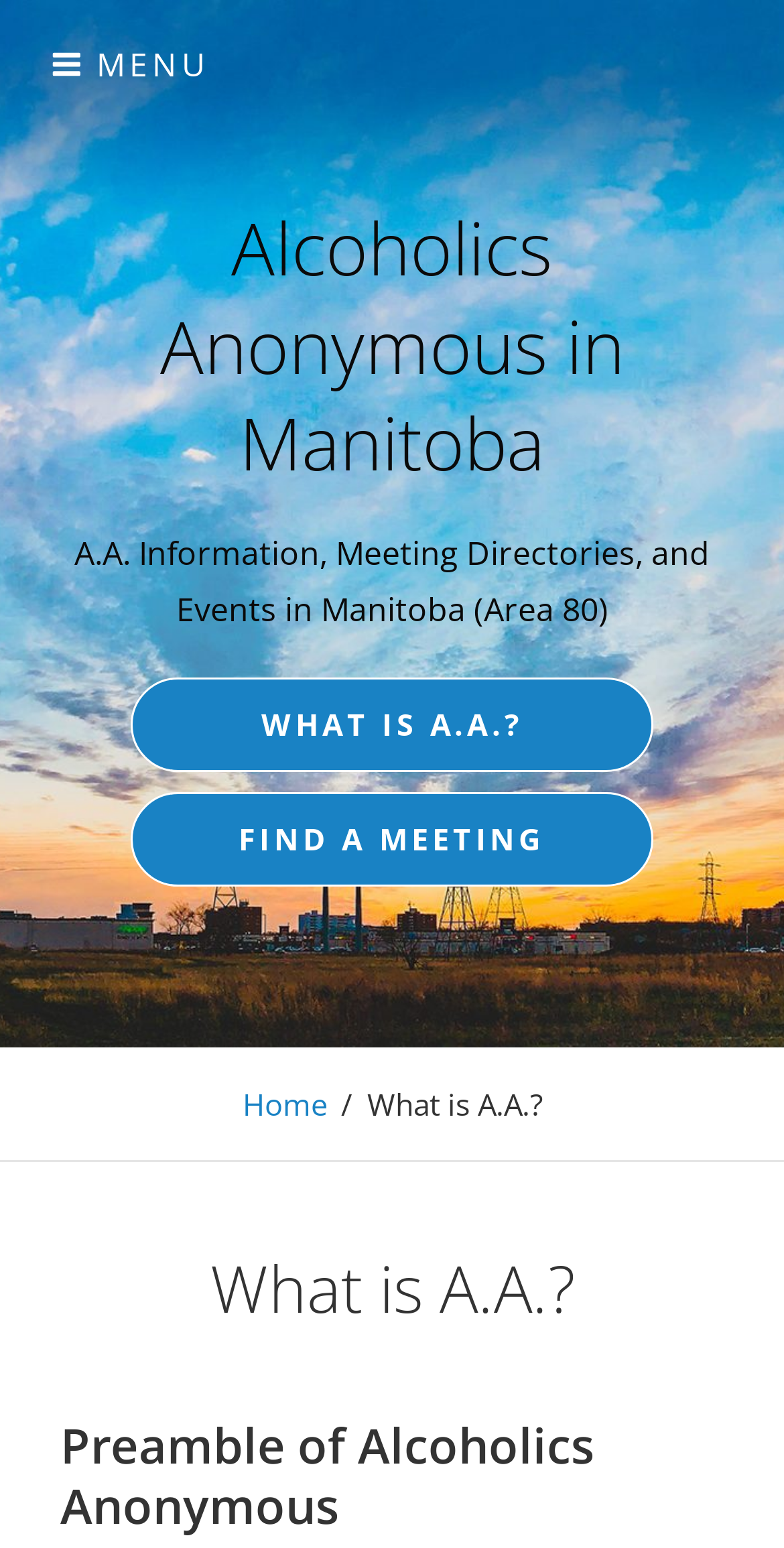Determine the bounding box coordinates (top-left x, top-left y, bottom-right x, bottom-right y) of the UI element described in the following text: Find a meeting

[0.167, 0.527, 0.833, 0.556]